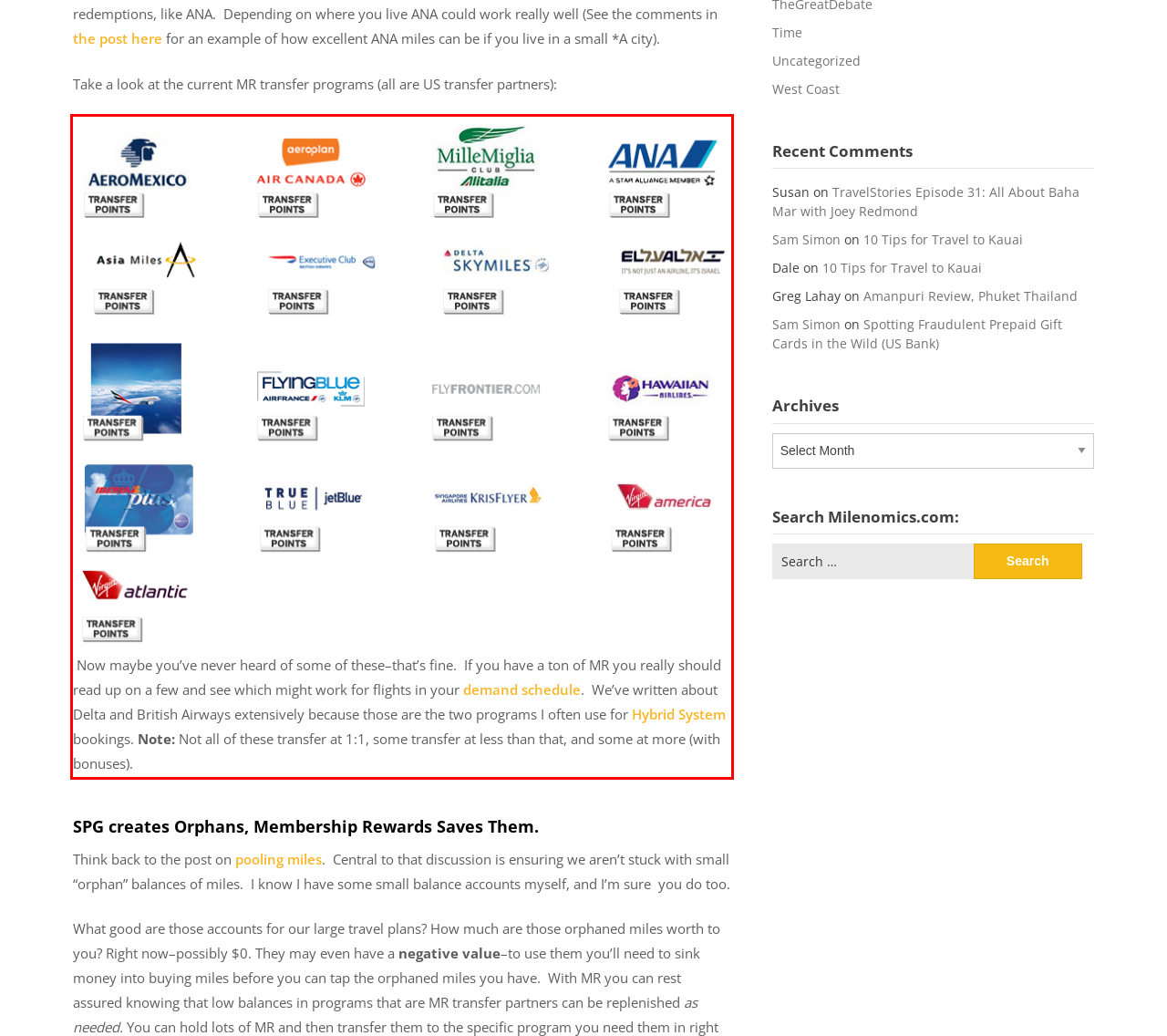With the given screenshot of a webpage, locate the red rectangle bounding box and extract the text content using OCR.

Now maybe you’ve never heard of some of these–that’s fine. If you have a ton of MR you really should read up on a few and see which might work for flights in your demand schedule. We’ve written about Delta and British Airways extensively because those are the two programs I often use for Hybrid System bookings. Note: Not all of these transfer at 1:1, some transfer at less than that, and some at more (with bonuses).